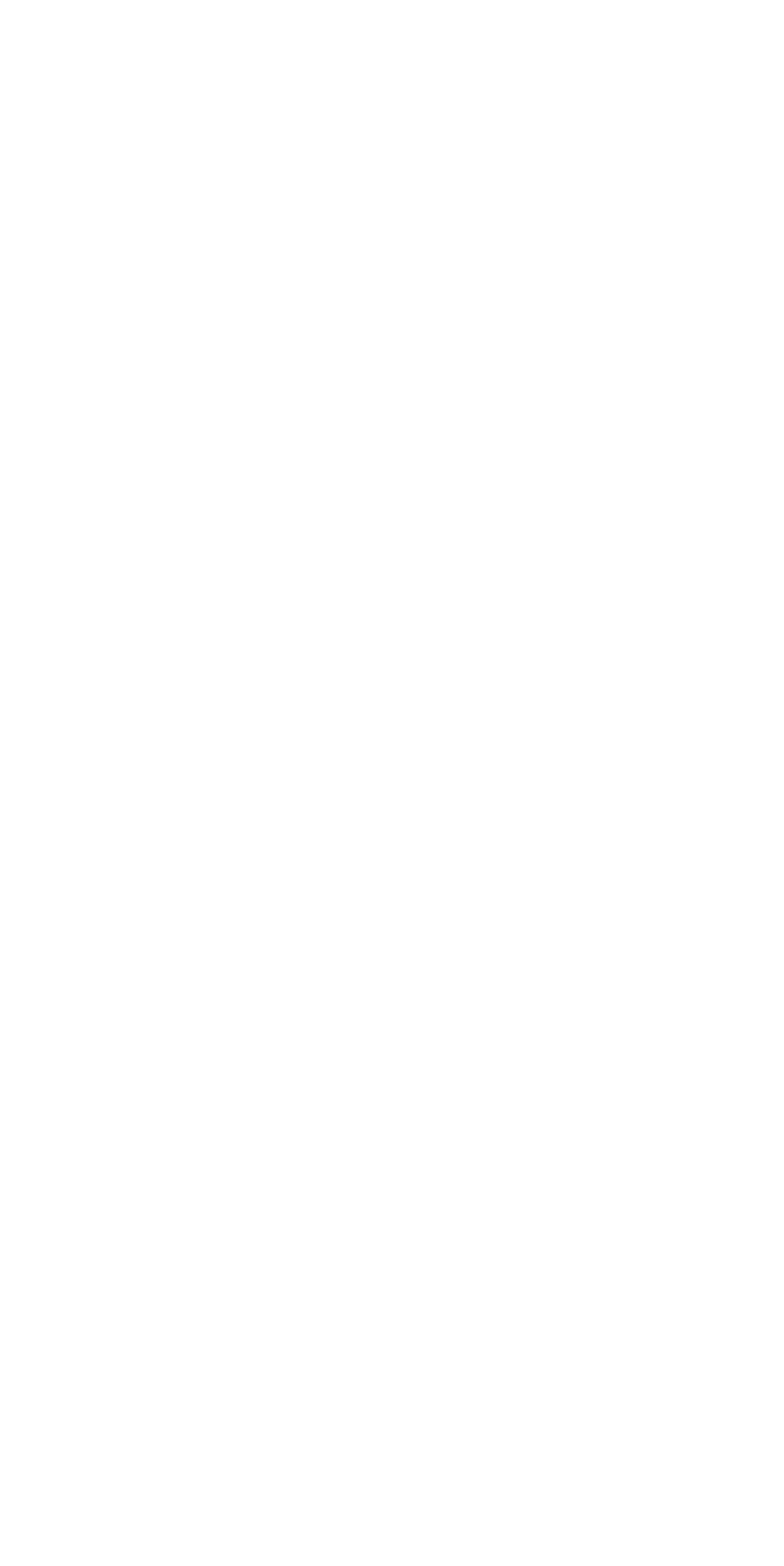Can you find the bounding box coordinates for the element to click on to achieve the instruction: "Explore Morocco travel planner"?

[0.062, 0.611, 0.938, 0.657]